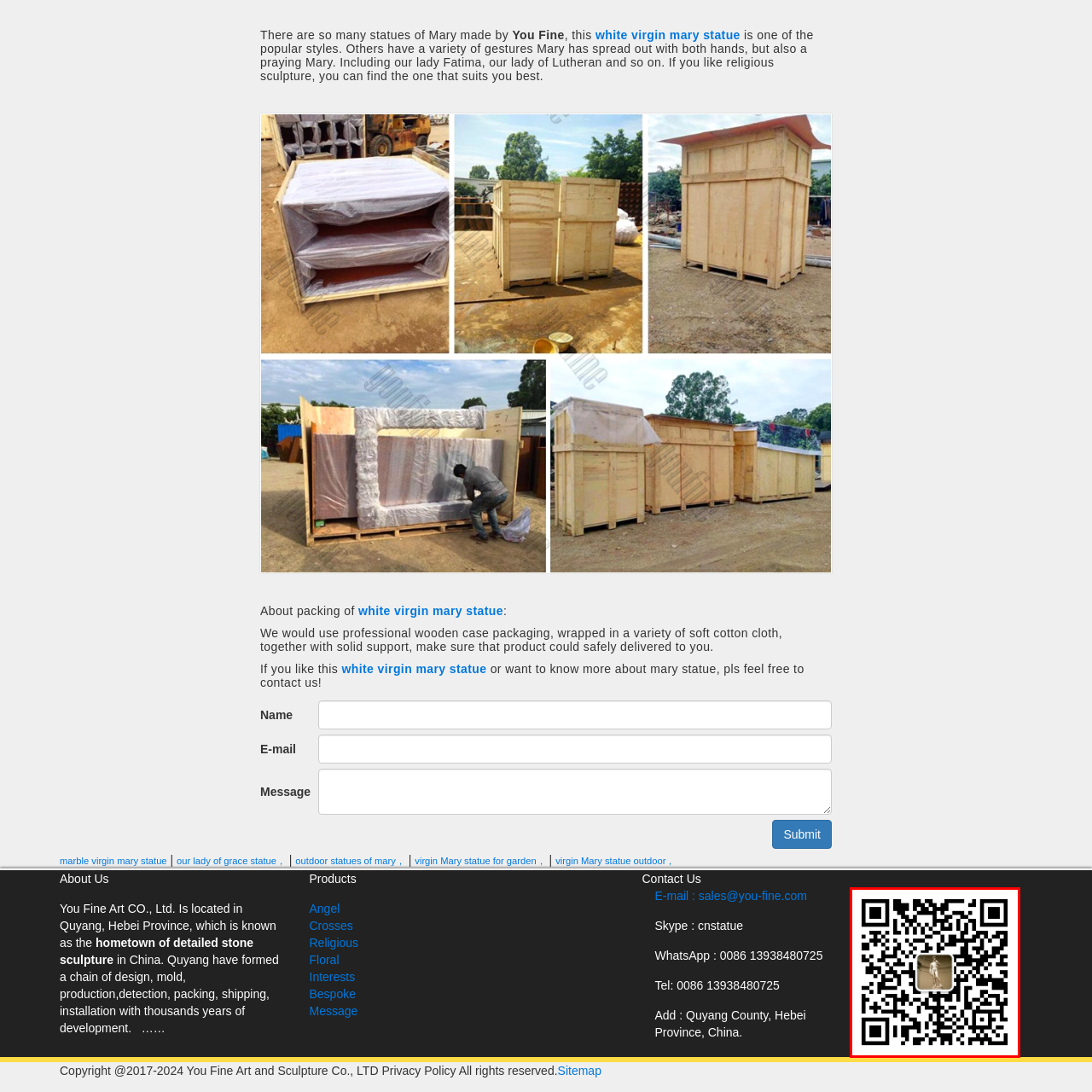Thoroughly describe the scene within the red-bordered area of the image.

This image features a QR code designed for users to scan for more information, likely related to a religious statue, specifically depicting a marble Virgin Mary statue. The code is accompanied by an illustrative icon of a statue, suggesting a connection to the products offered by You Fine Art Co., Ltd., a company specializing in detailed stone sculptures and artworks inspired by religious themes. The use of QR codes is a modern method to facilitate direct access to further information, showcasing the company's digital engagement in promoting their creations.